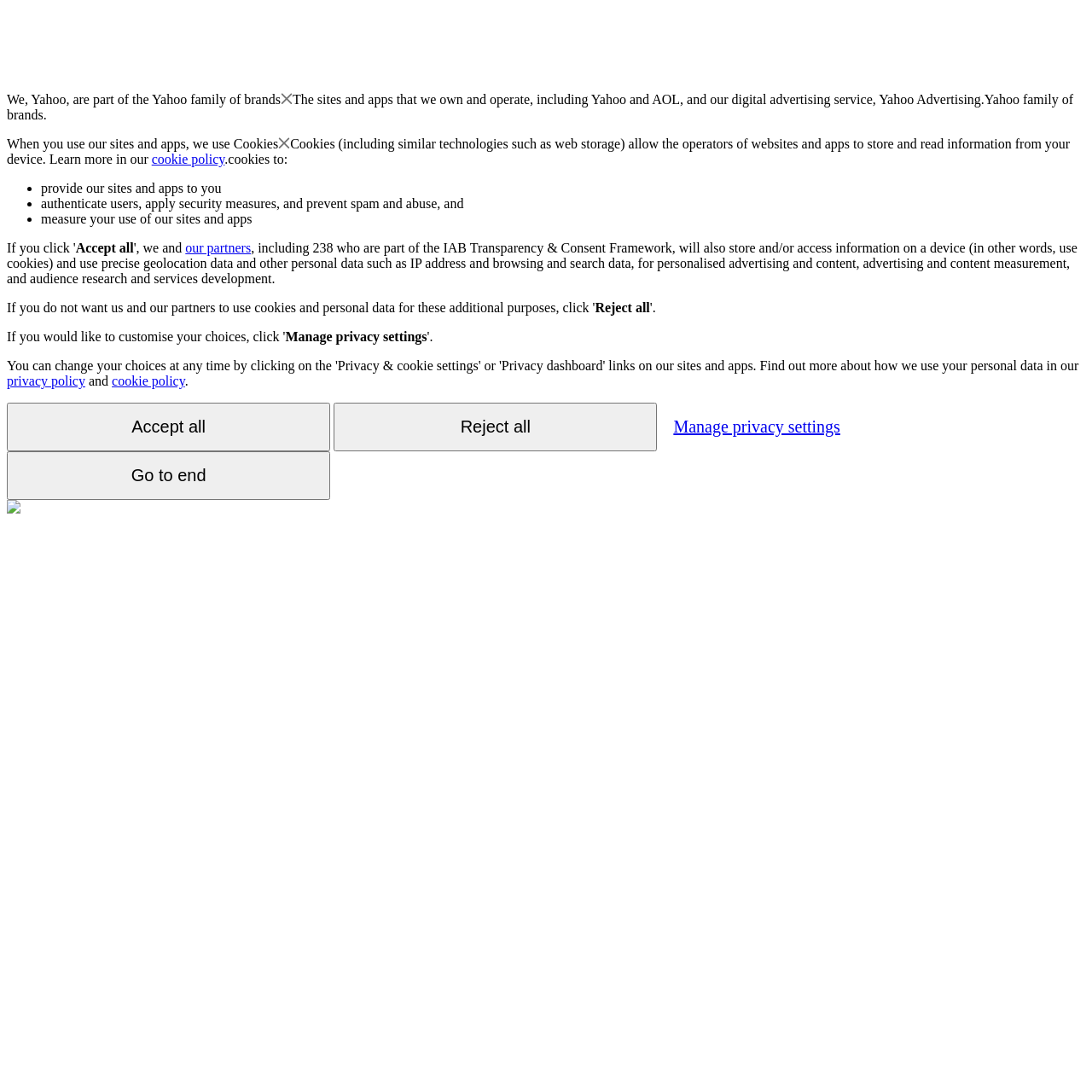Identify the bounding box coordinates of the clickable region necessary to fulfill the following instruction: "Click the 'Accept all' button". The bounding box coordinates should be four float numbers between 0 and 1, i.e., [left, top, right, bottom].

[0.069, 0.22, 0.122, 0.234]